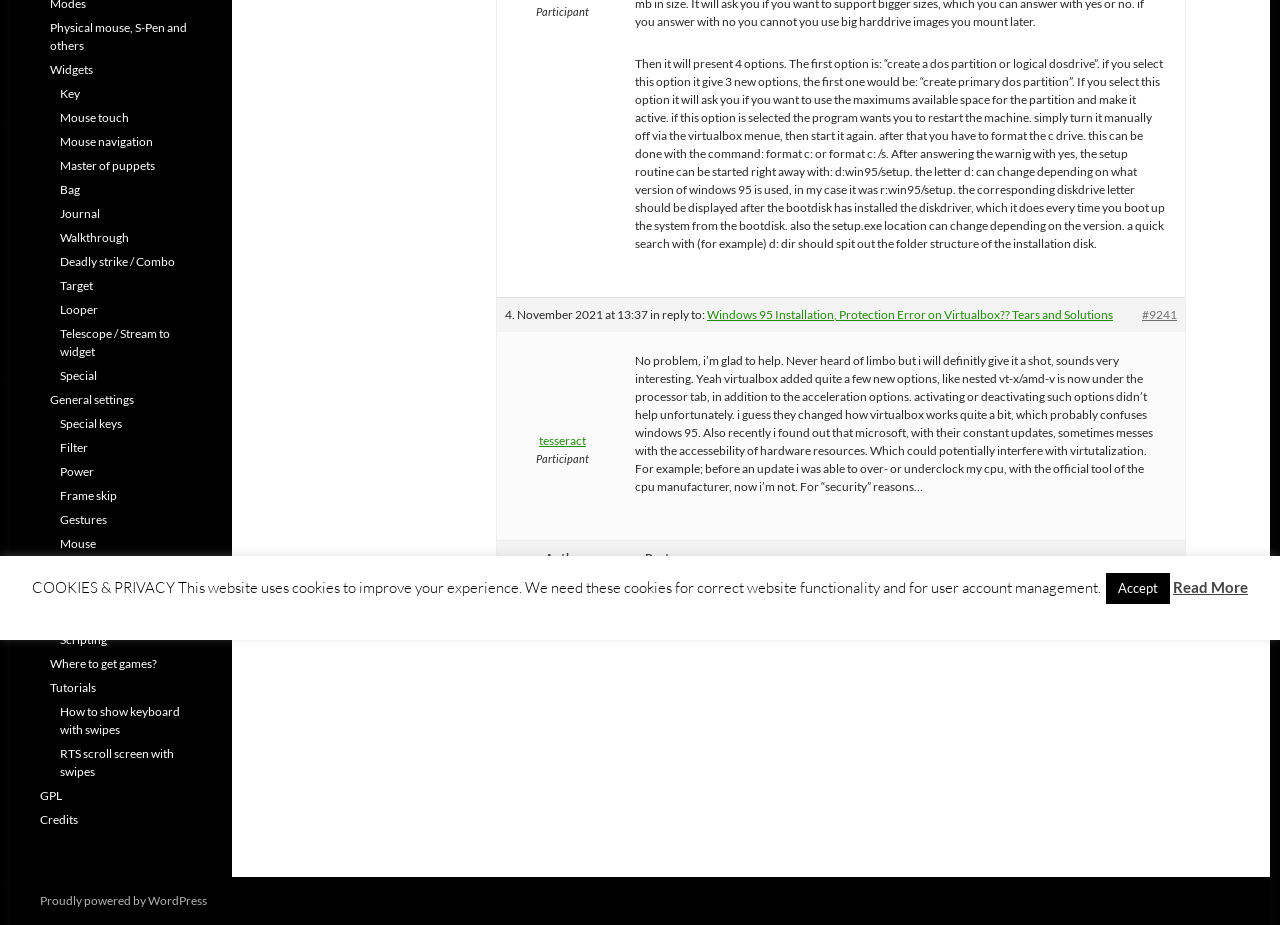Identify the bounding box of the HTML element described here: "RTS scroll screen with swipes". Provide the coordinates as four float numbers between 0 and 1: [left, top, right, bottom].

[0.047, 0.806, 0.136, 0.842]